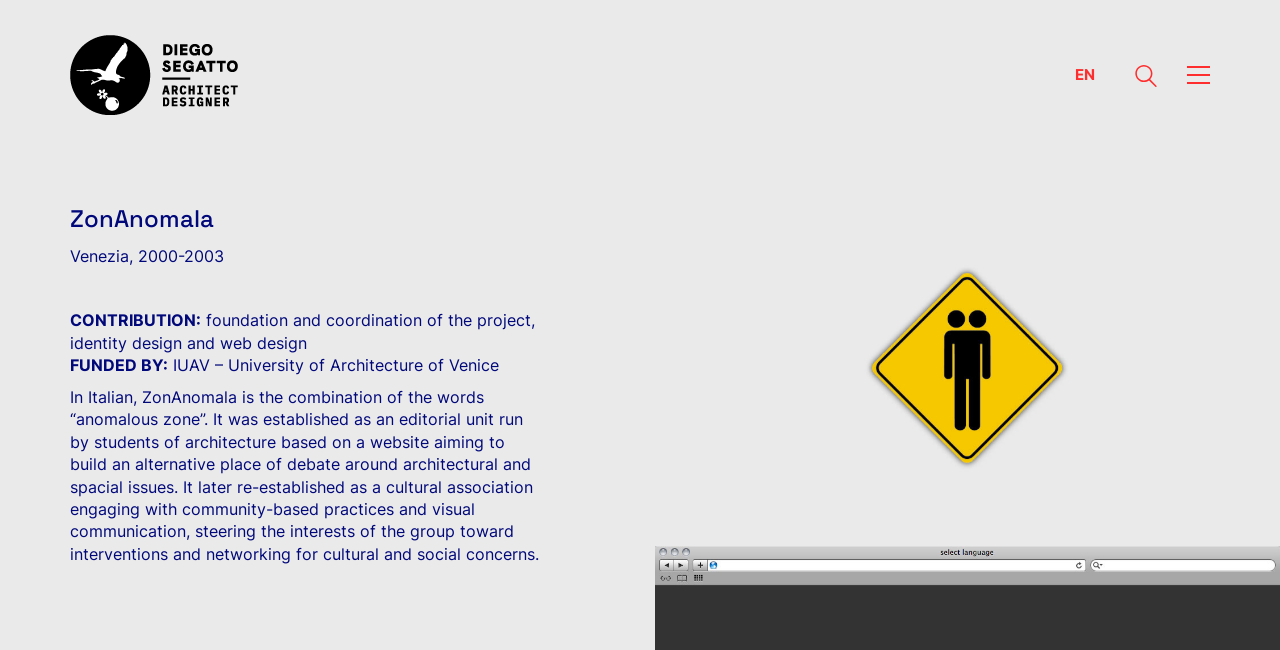Identify the bounding box of the UI element that matches this description: "EN".

[0.832, 0.091, 0.863, 0.14]